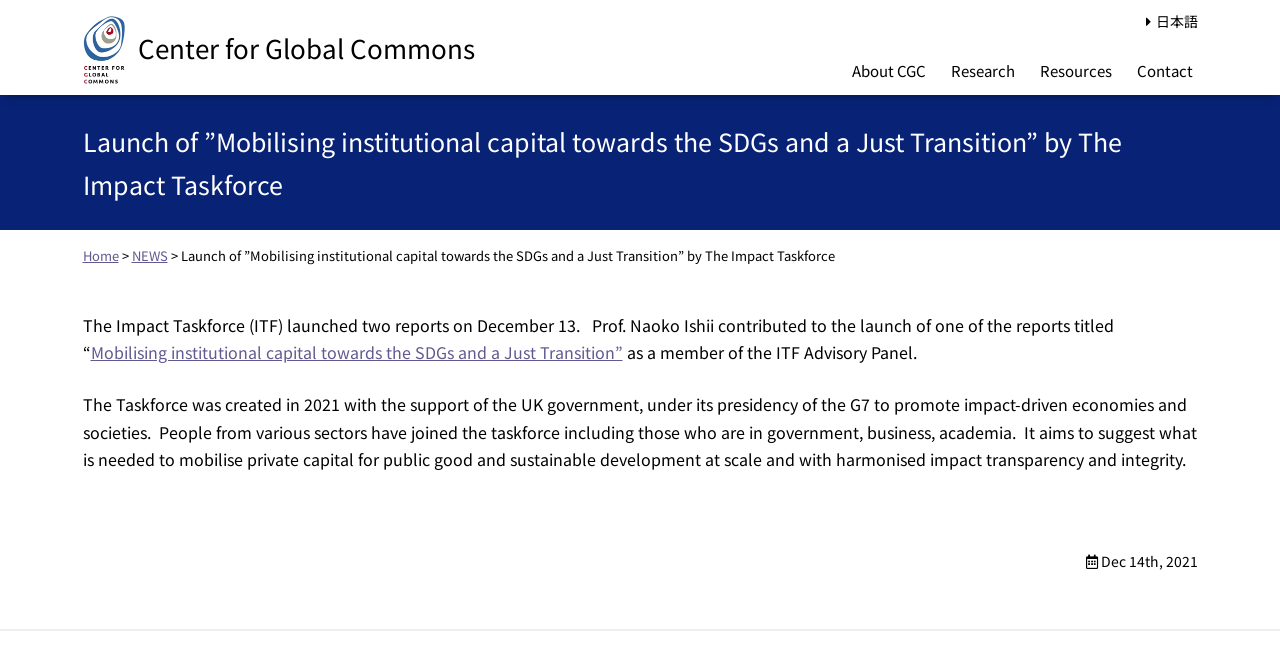Give the bounding box coordinates for the element described as: "Center for Global Commons".

[0.064, 0.023, 0.371, 0.13]